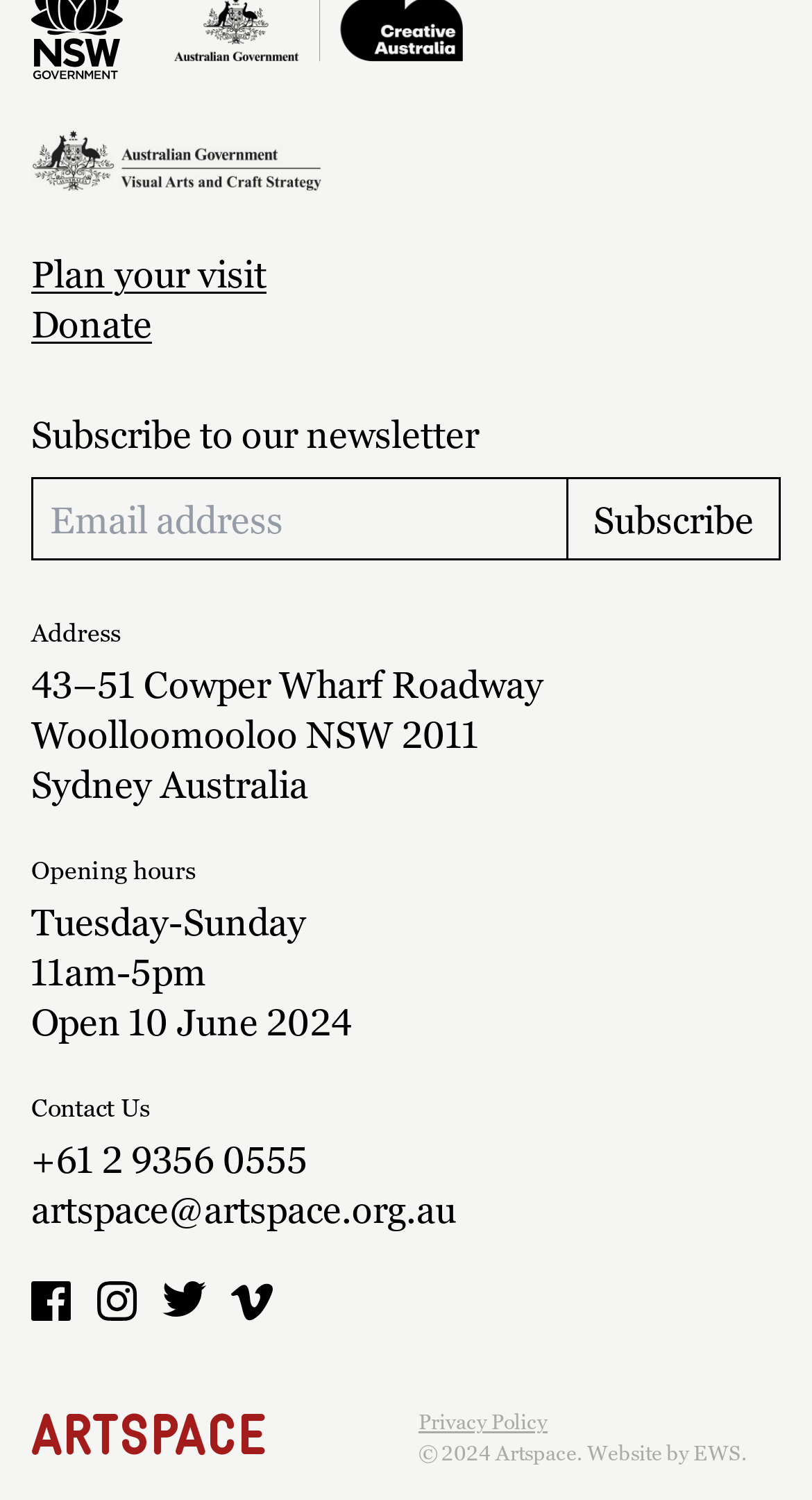What is the name of the organization?
Give a detailed explanation using the information visible in the image.

The answer can be found by looking at the top-left corner of the webpage, where the image with the text 'Australian Government: Visual Arts and Craft Strategy' is located. Below this image, there is a link with the text 'Back to home page' which contains the text 'Artspace', indicating that this is the name of the organization.